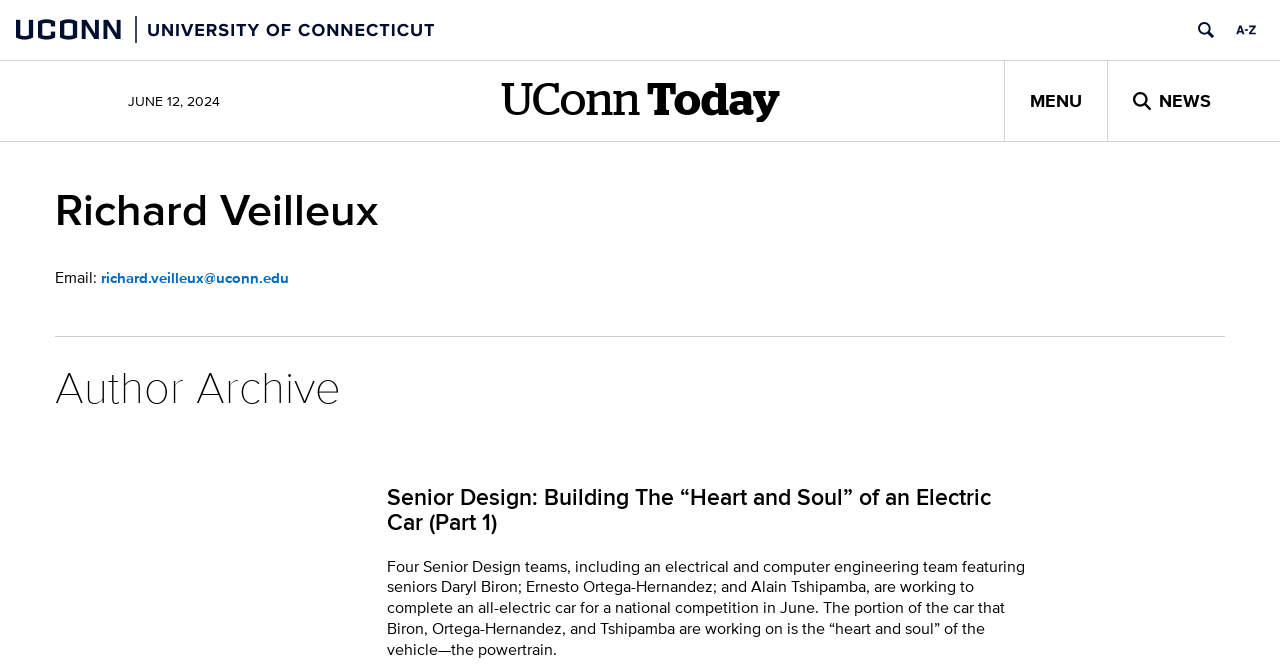Determine the bounding box coordinates of the element that should be clicked to execute the following command: "Search University of Connecticut".

[0.929, 0.021, 0.954, 0.069]